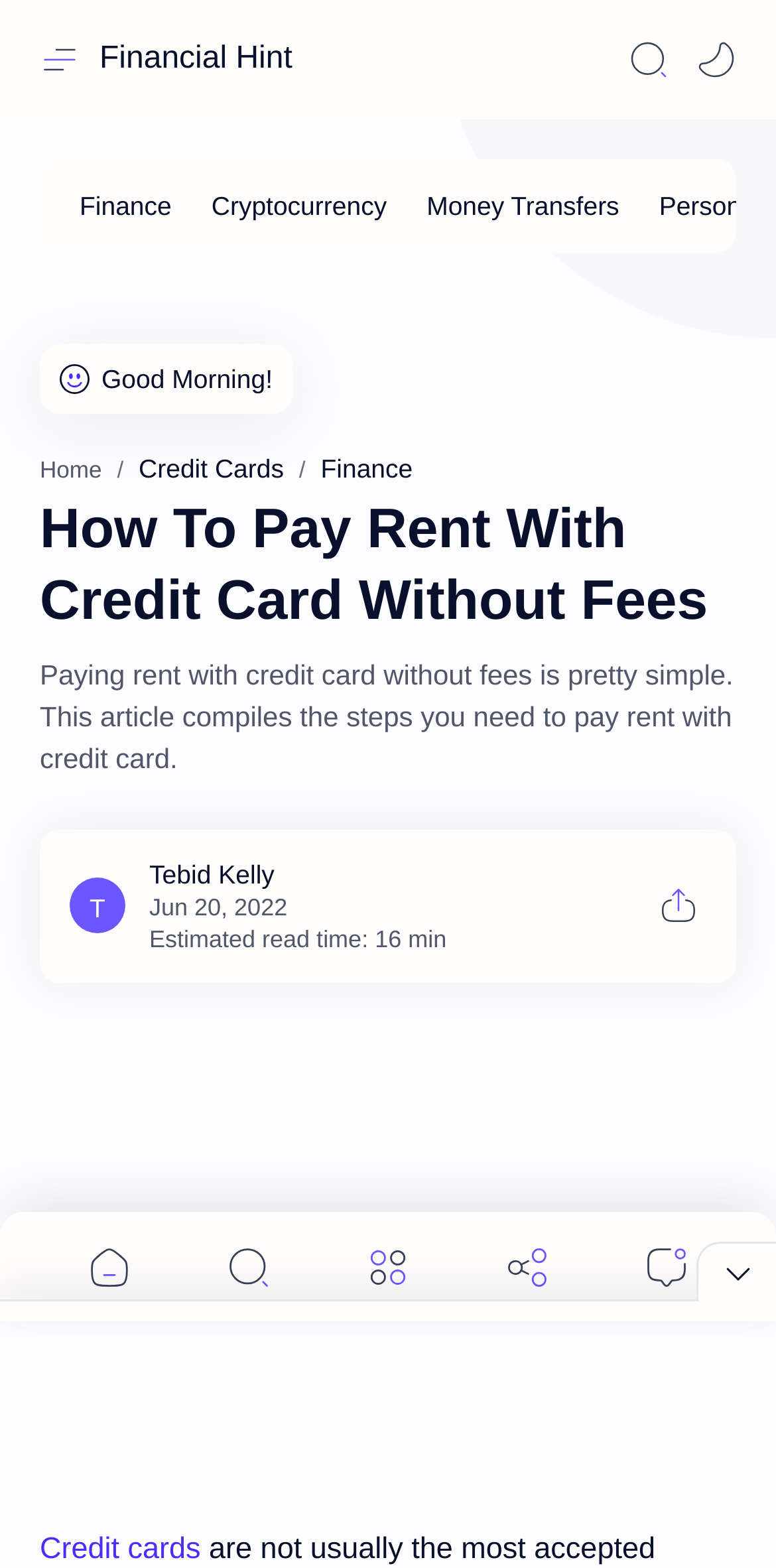Identify and provide the title of the webpage.

How To Pay Rent With Credit Card Without Fees